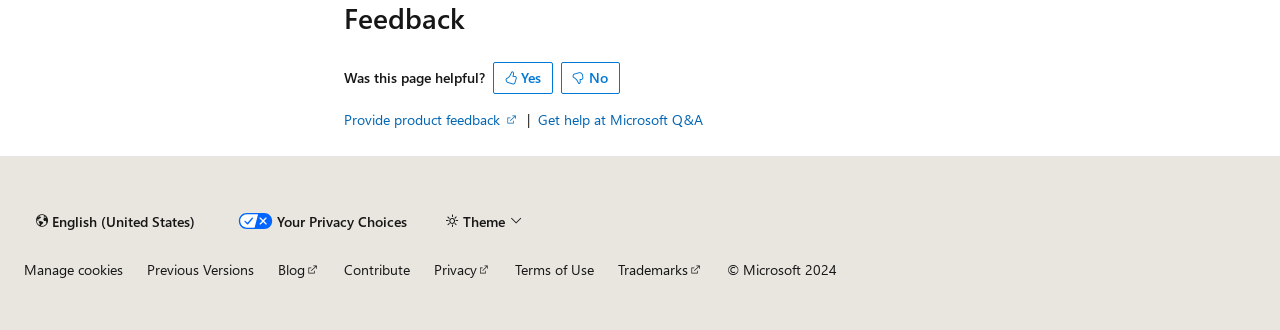Please specify the bounding box coordinates in the format (top-left x, top-left y, bottom-right x, bottom-right y), with all values as floating point numbers between 0 and 1. Identify the bounding box of the UI element described by: The VGM Group

None